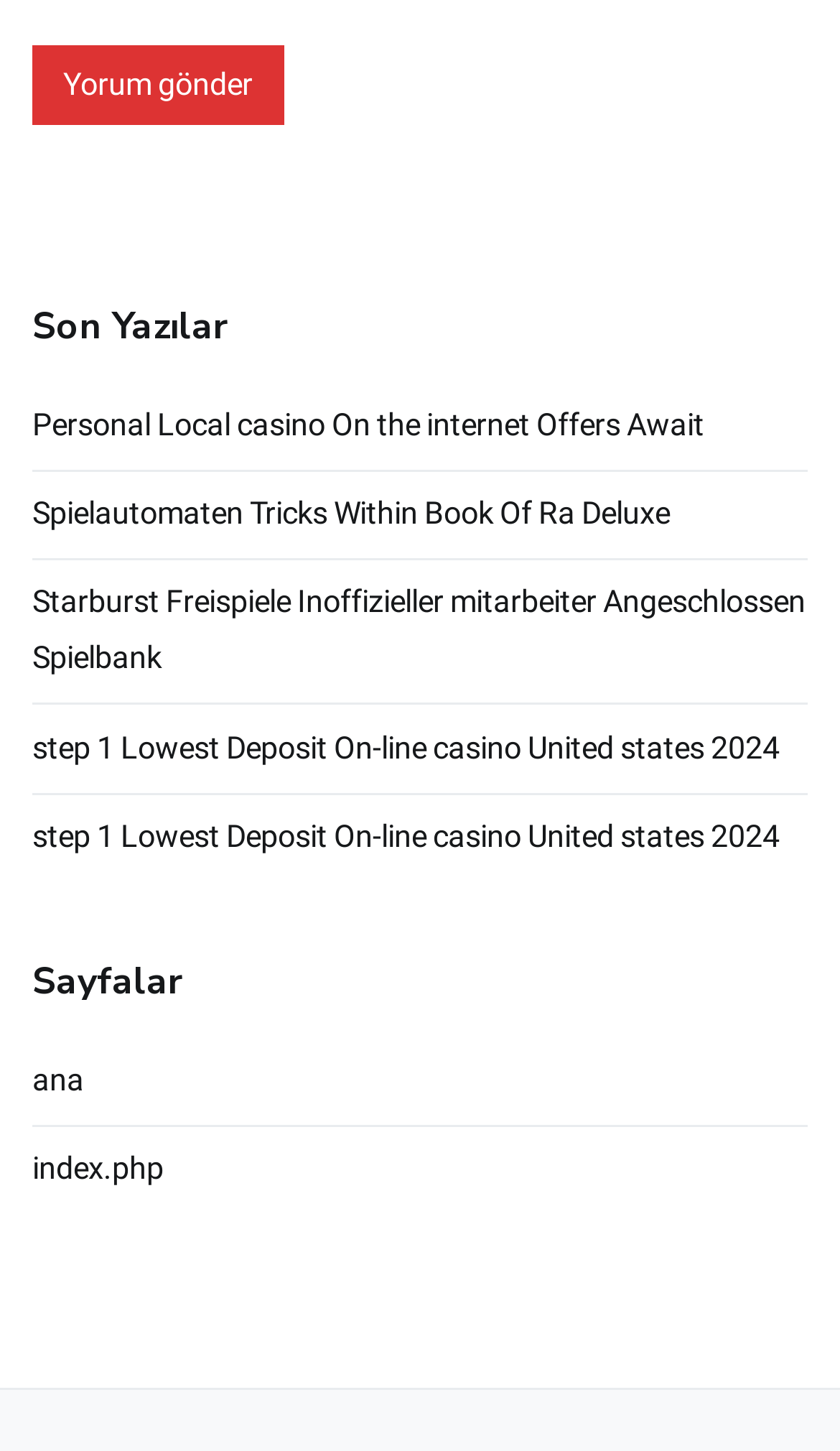How many elements are under the 'complementary' element?
Look at the screenshot and respond with one word or a short phrase.

8